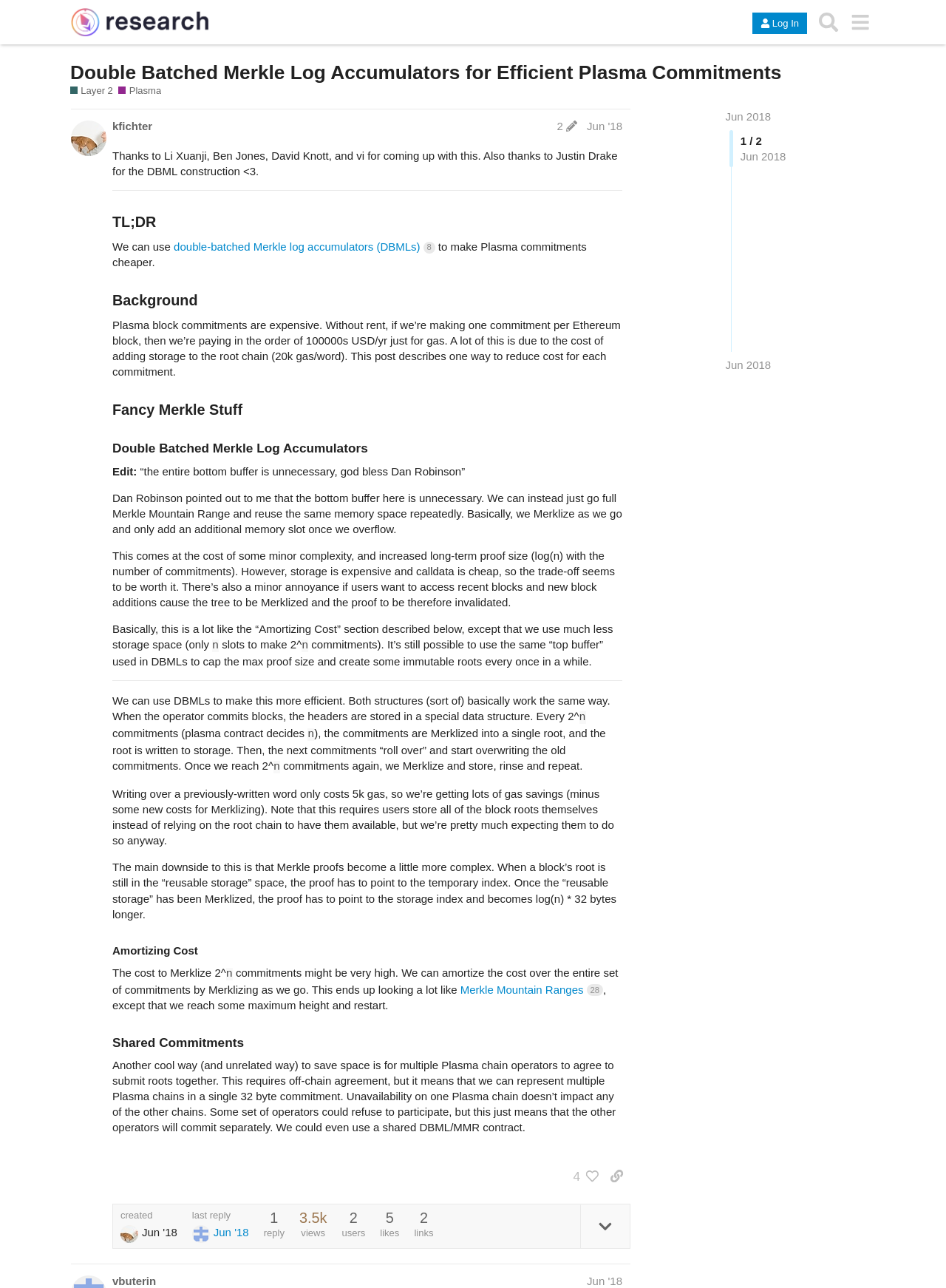What is the date of the last reply?
Look at the webpage screenshot and answer the question with a detailed explanation.

I found the answer by looking at the generic element with the text 'Jun 23, 2018 2:49 pm' which is a child of the link element with the text 'last reply Jun '18'.